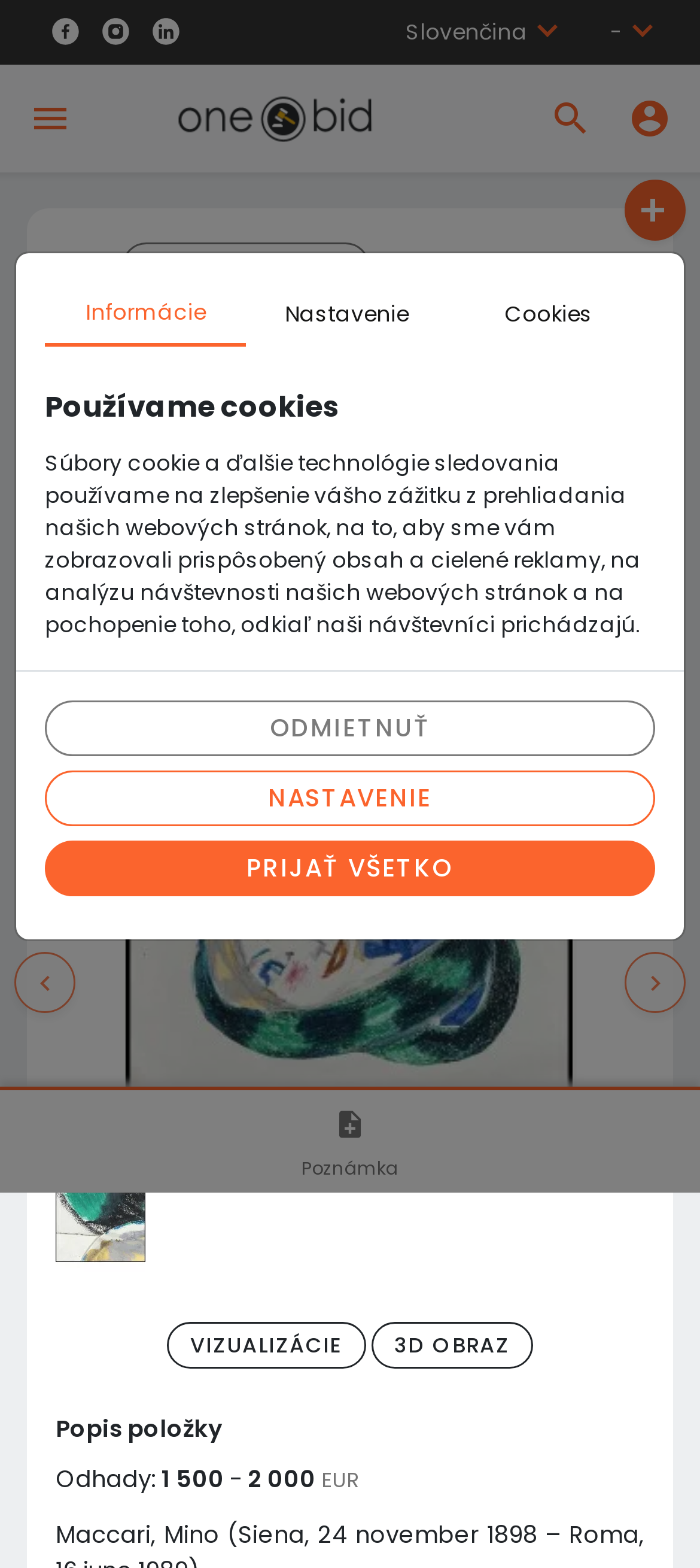What is the purpose of the 'VIZUALIZÁCIE' button?
Based on the image, give a one-word or short phrase answer.

To visualize the item